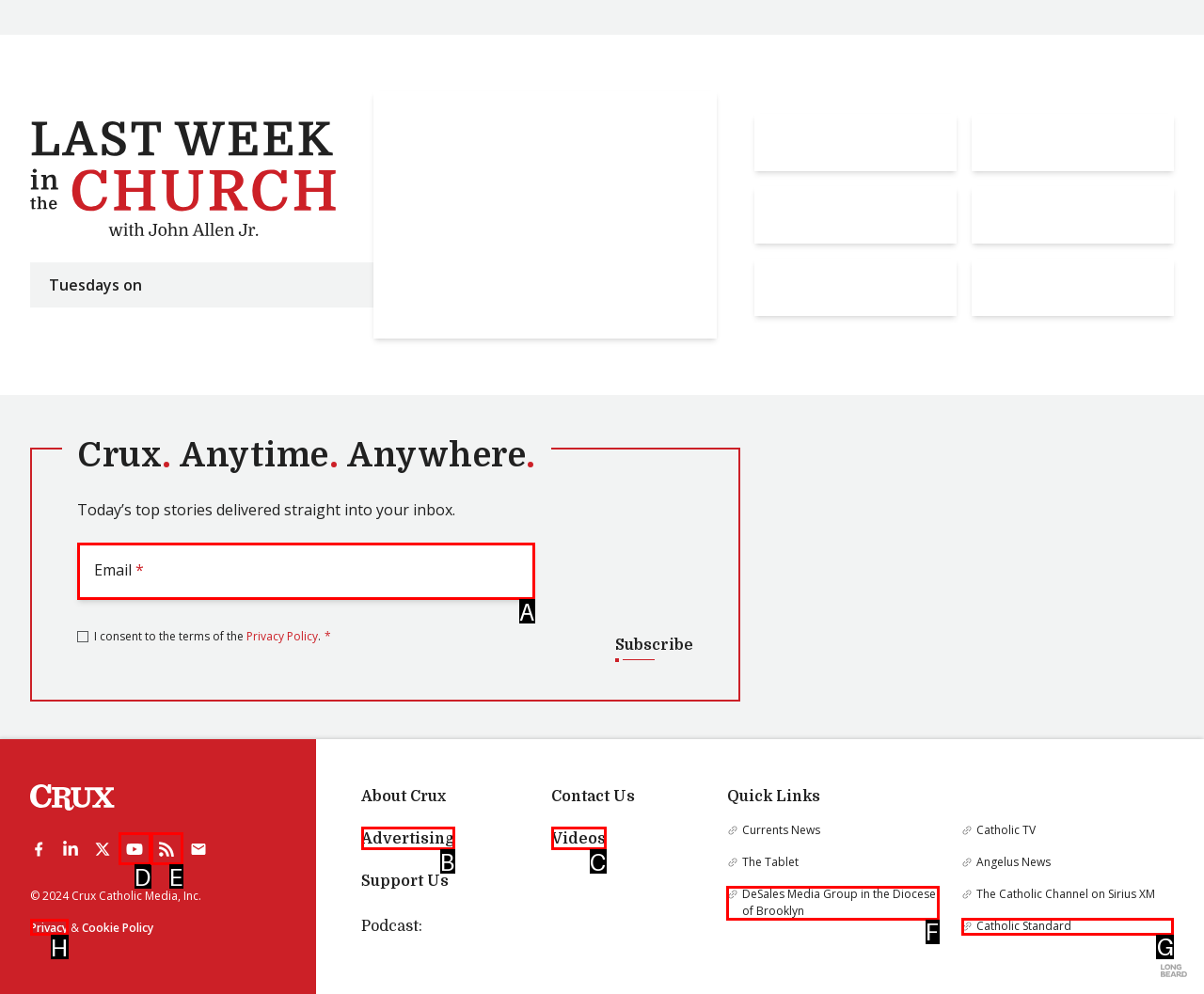Identify the bounding box that corresponds to: parent_node: Email* name="email" placeholder="Email"
Respond with the letter of the correct option from the provided choices.

A